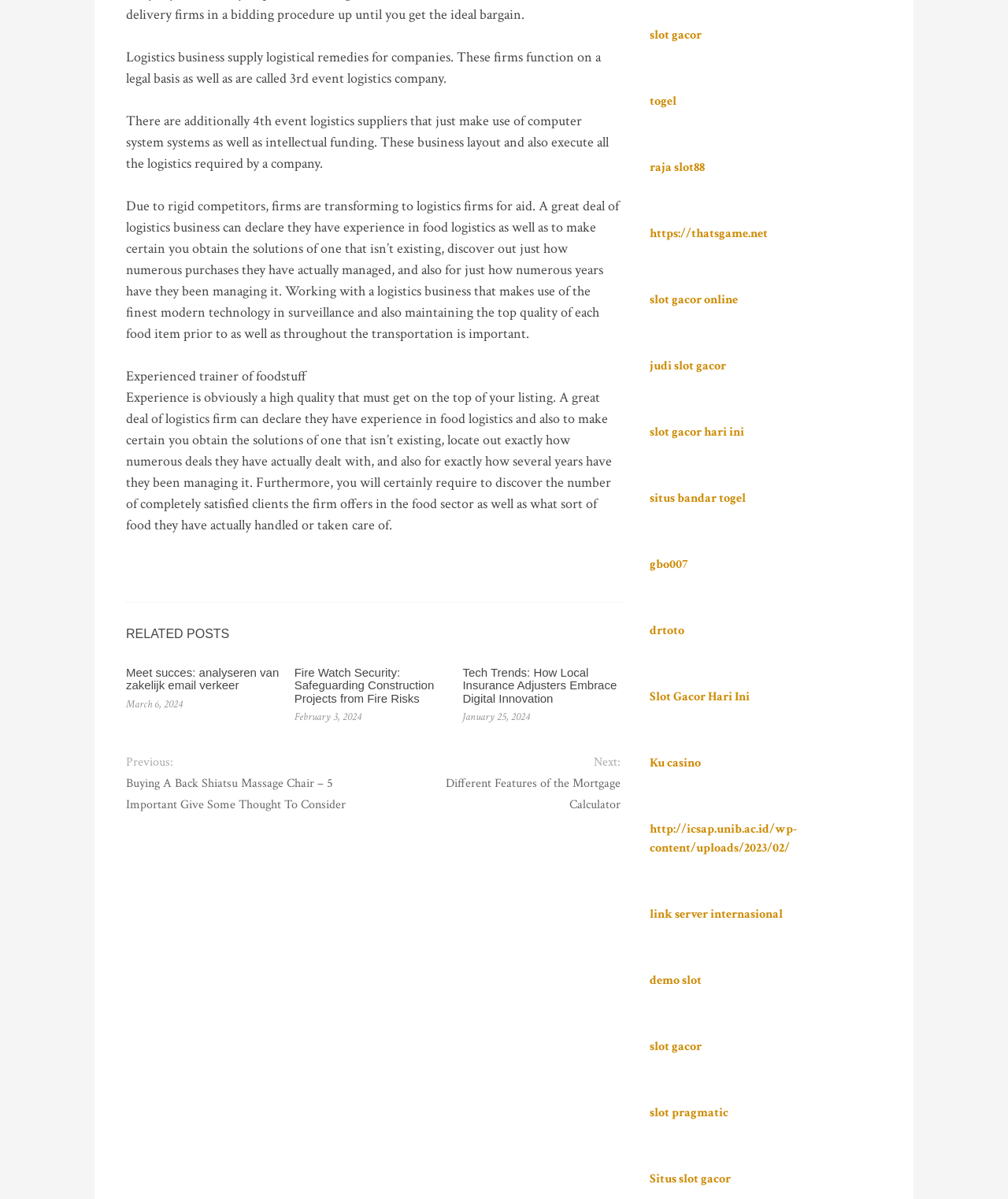Please provide a comprehensive response to the question based on the details in the image: What is the purpose of a logistics company in food logistics?

According to the webpage, a logistics company in food logistics is responsible for ensuring the quality of each food item before and during transportation. This suggests that the company's purpose is to maintain the quality of the food items throughout the logistics process.